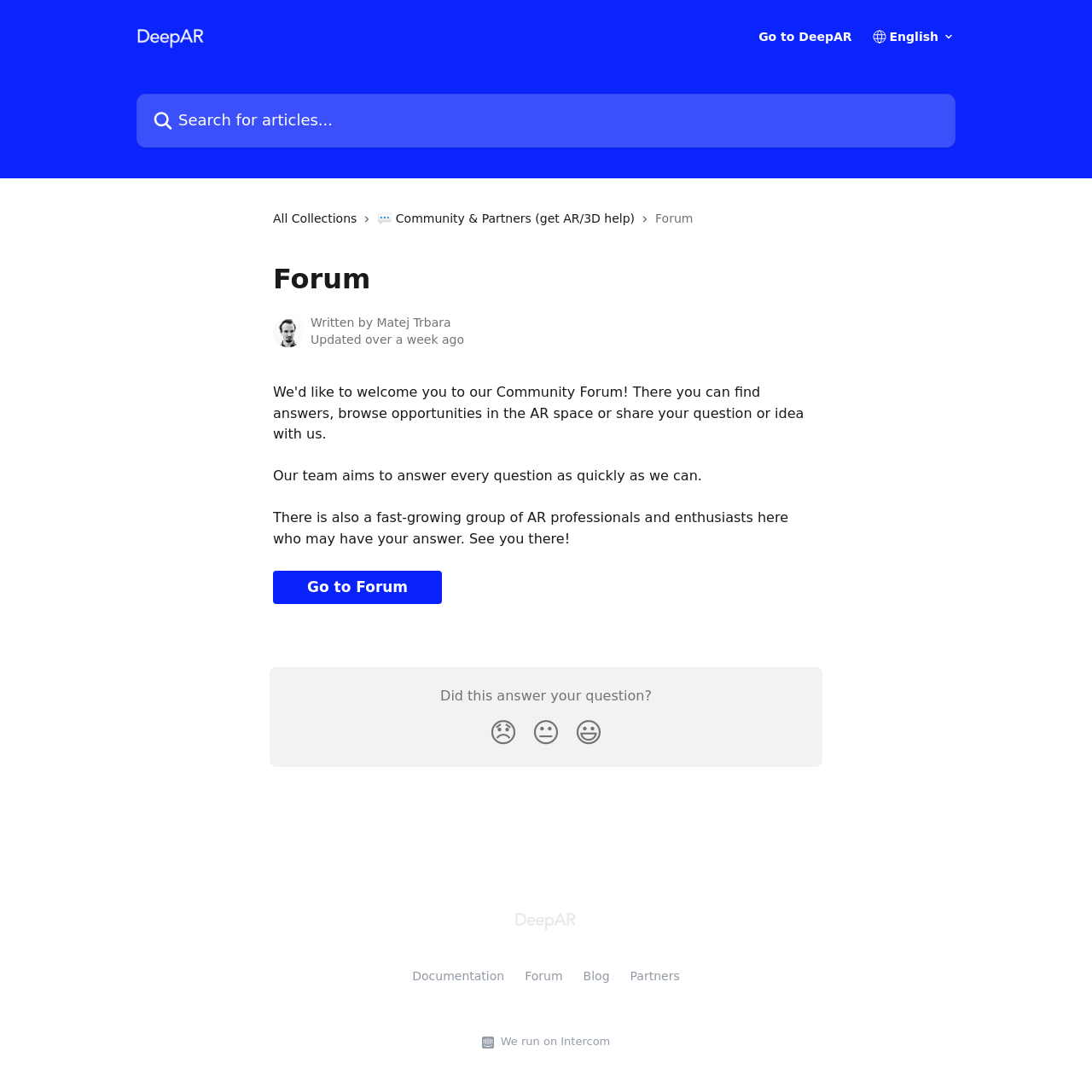What is the name of the help center?
Please use the image to provide a one-word or short phrase answer.

DeepAR Help Center